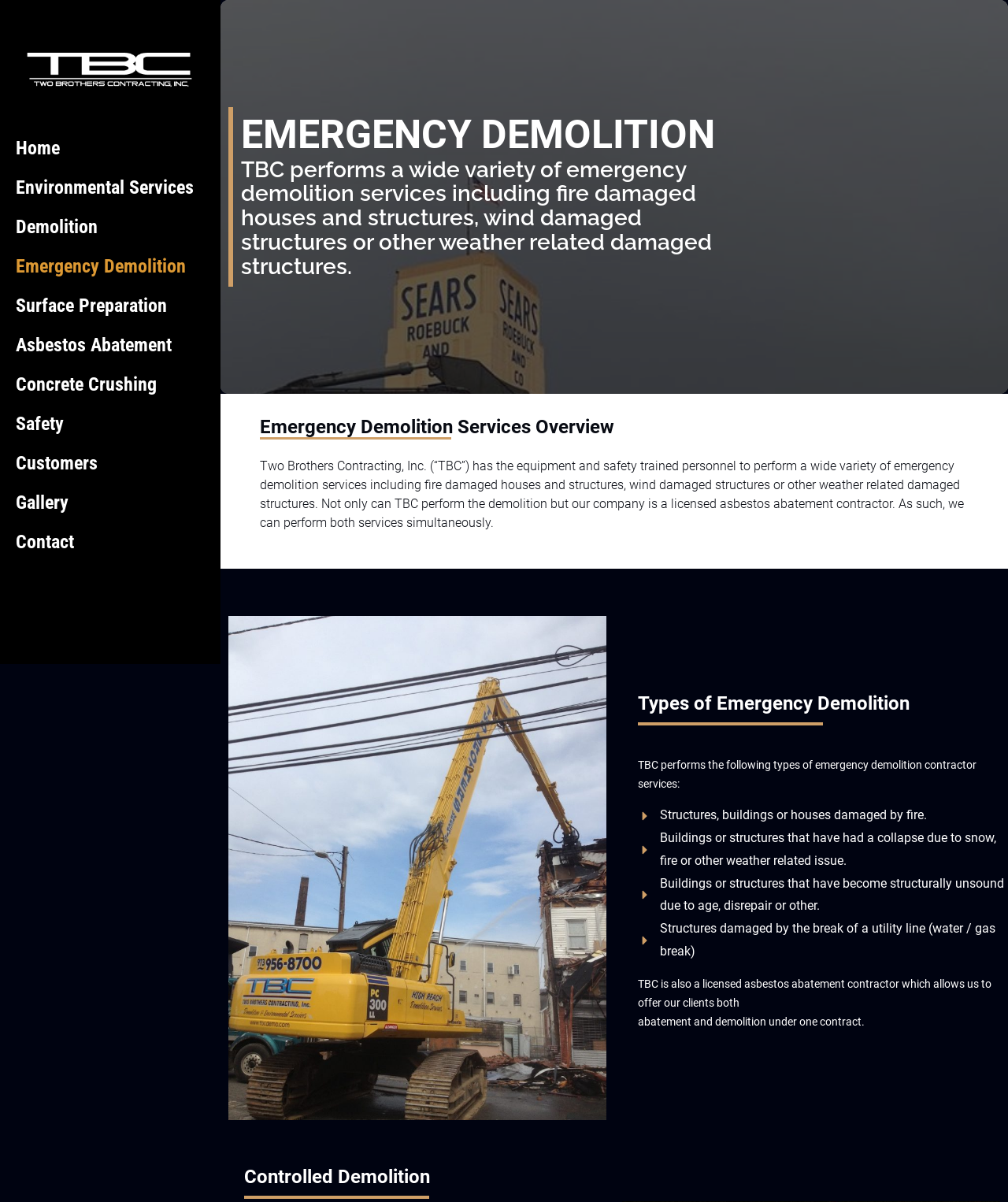Reply to the question with a single word or phrase:
What types of structures can TBC demolish?

Fire damaged, wind damaged, and structurally unsound structures